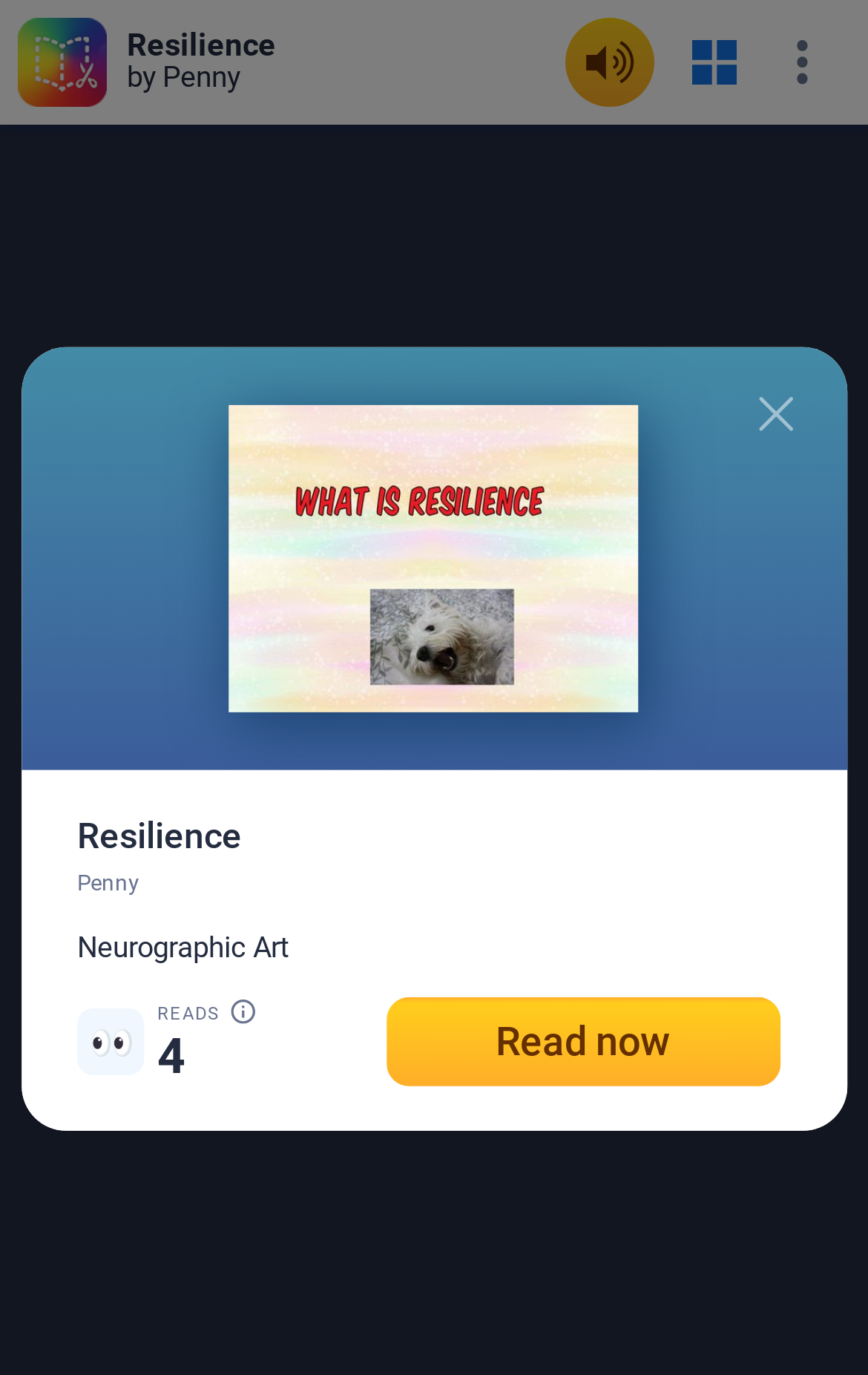What are the available options in the top navigation bar?
Using the image as a reference, deliver a detailed and thorough answer to the question.

The available options in the top navigation bar can be found by examining the button elements with the text 'Go to Book Creator website', 'Pages', 'Settings', and 'Menu'. These elements are located at the top of the webpage and are likely part of the navigation bar.